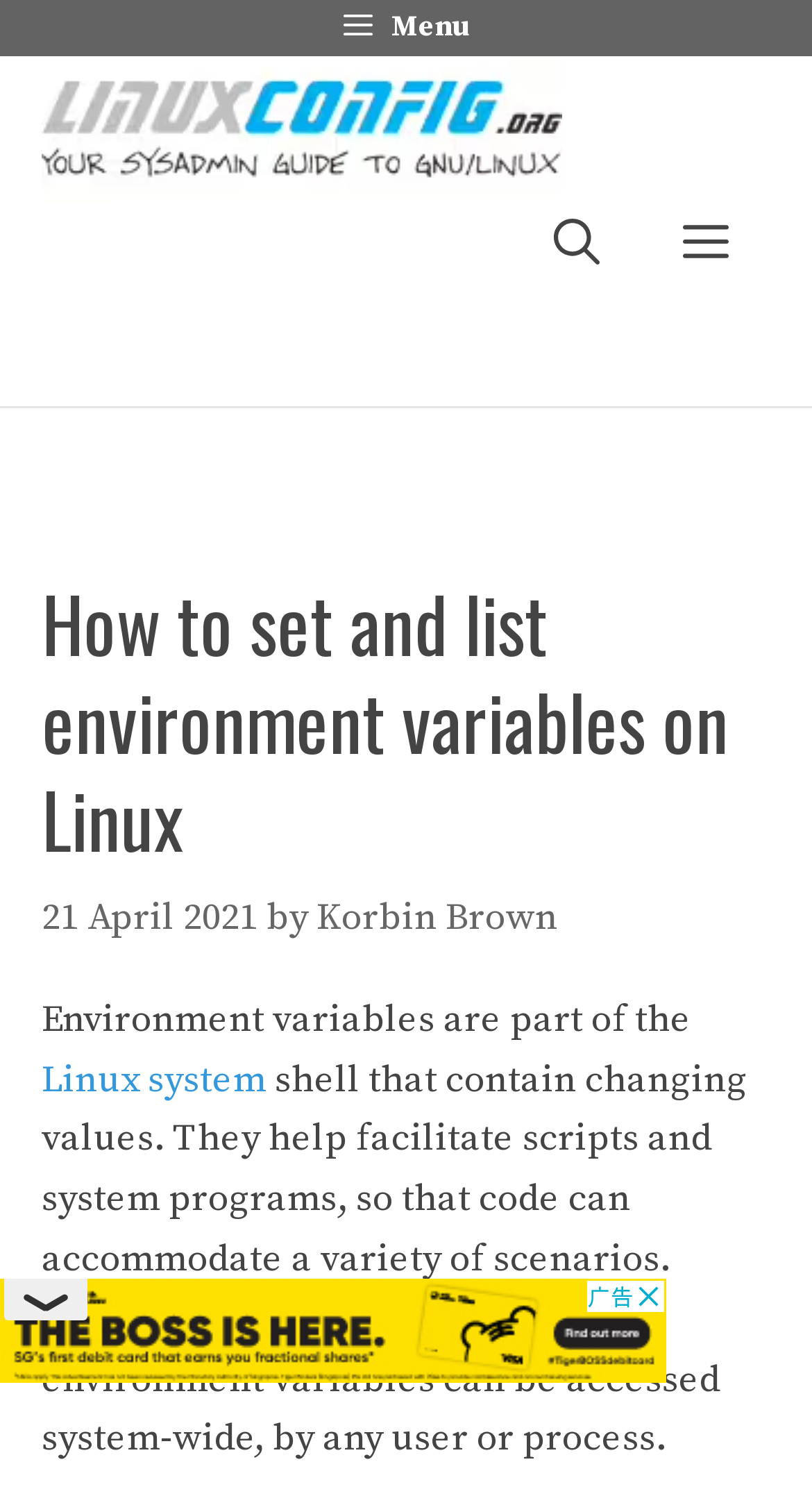What is the purpose of environment variables?
Answer with a single word or phrase by referring to the visual content.

to facilitate scripts and system programs